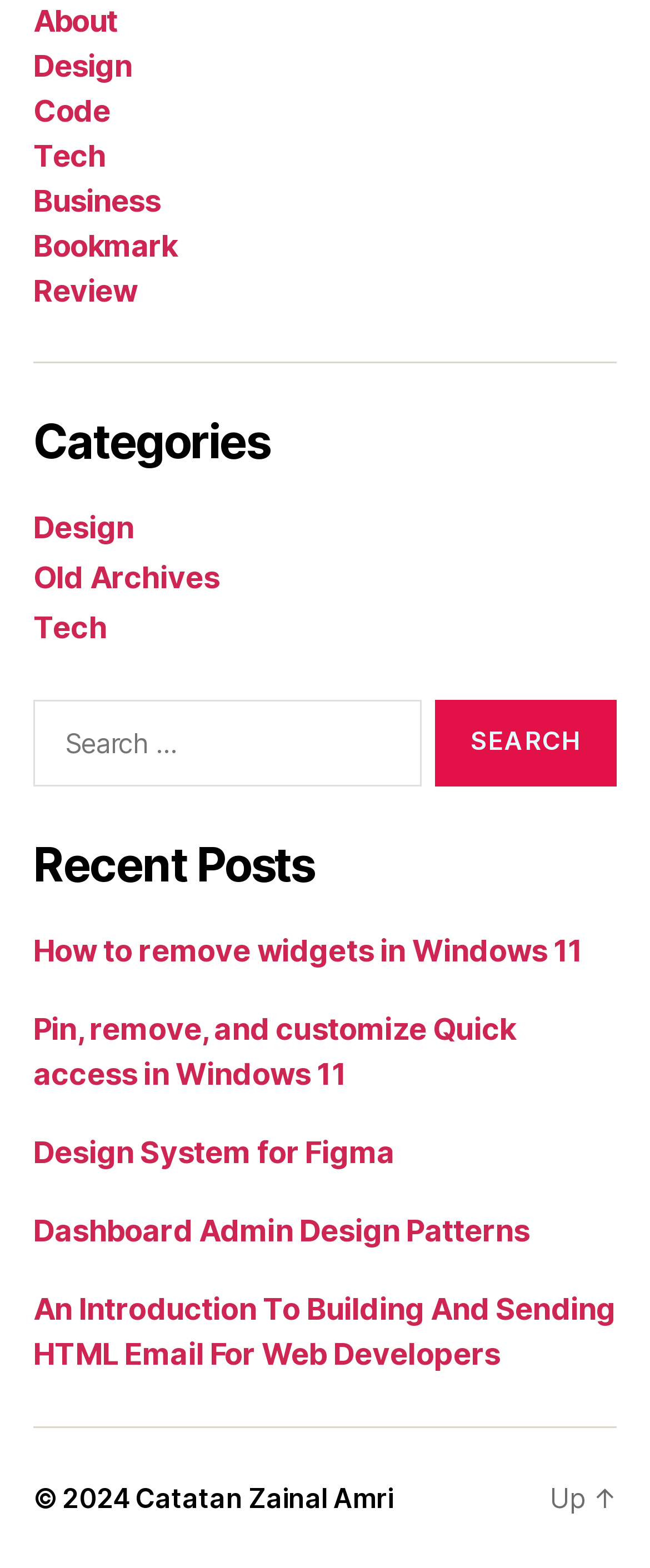Give a one-word or short-phrase answer to the following question: 
How many links are in the top navigation menu?

6